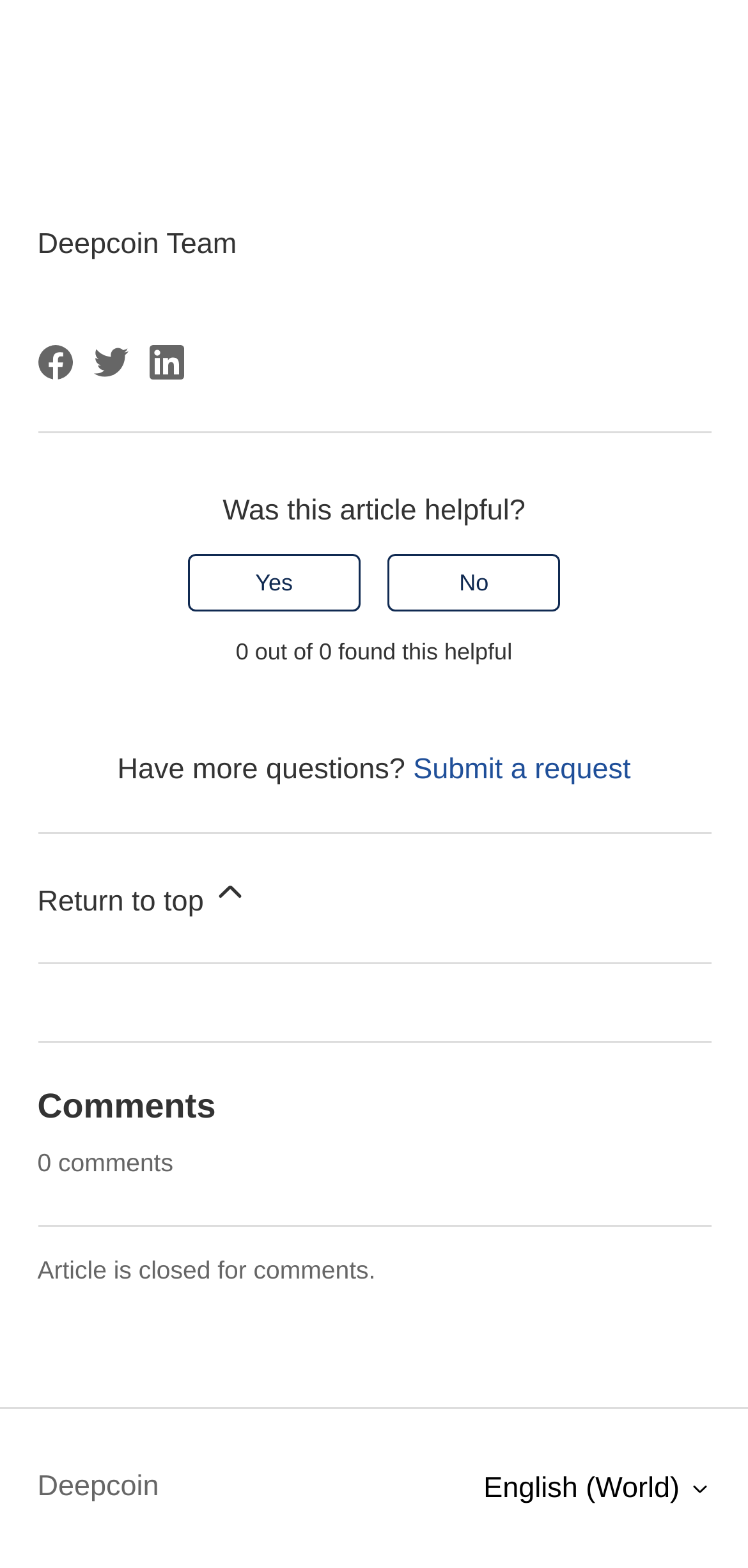Locate the bounding box coordinates of the element to click to perform the following action: 'Click on the link to Deepcoin'. The coordinates should be given as four float values between 0 and 1, in the form of [left, top, right, bottom].

[0.05, 0.935, 0.213, 0.963]